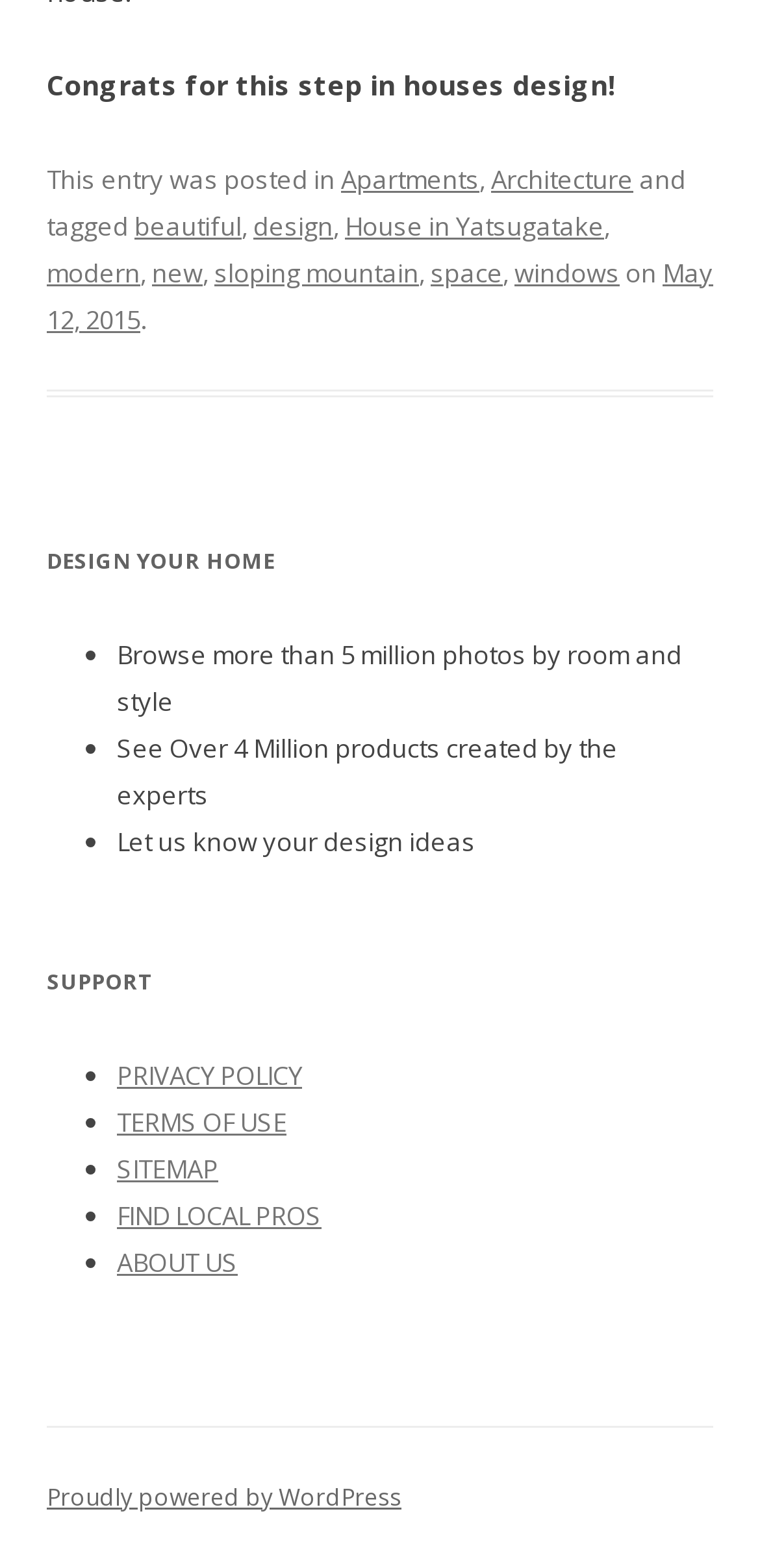Pinpoint the bounding box coordinates of the clickable element needed to complete the instruction: "Find local professionals". The coordinates should be provided as four float numbers between 0 and 1: [left, top, right, bottom].

[0.154, 0.764, 0.423, 0.786]